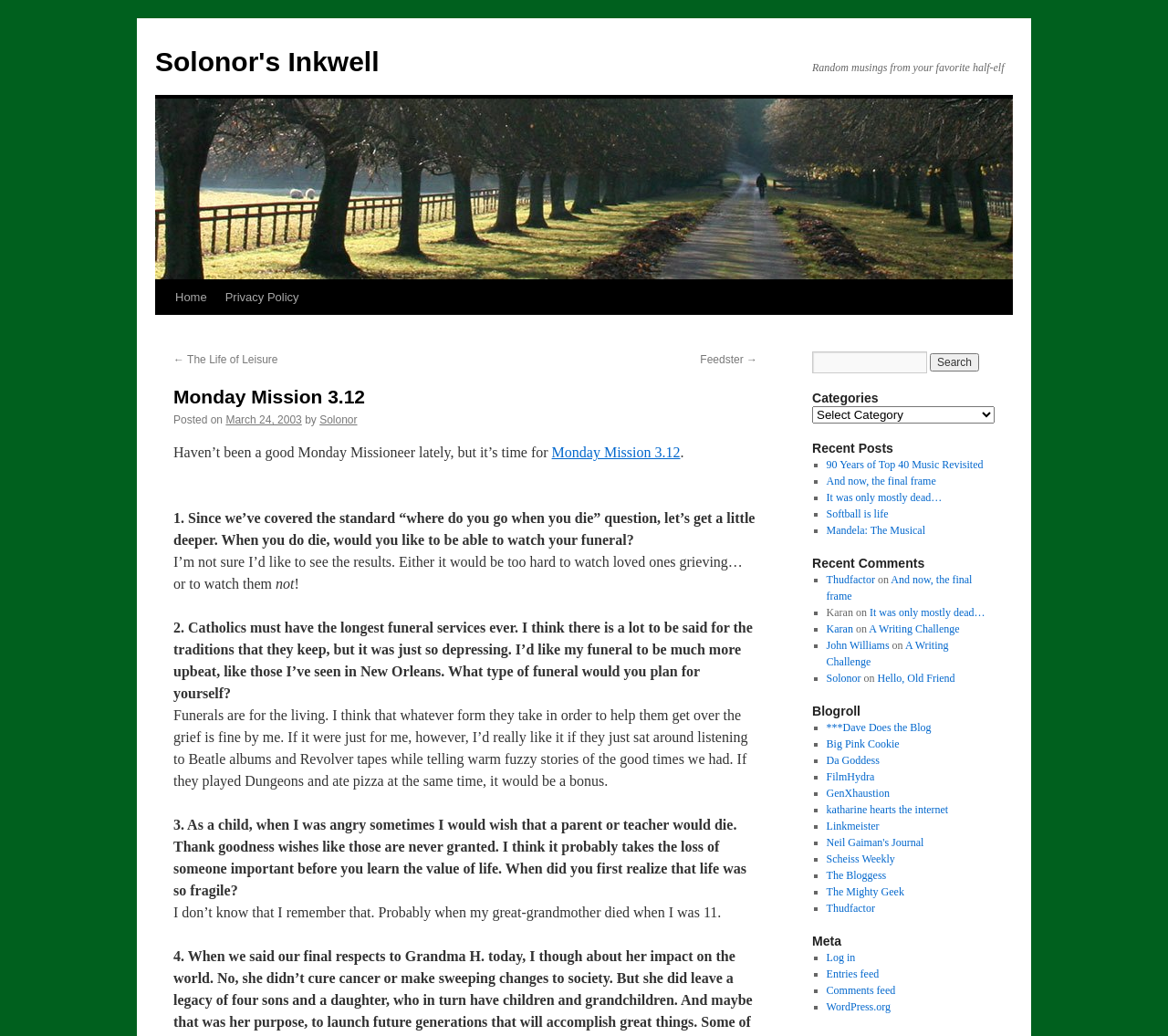Describe the webpage meticulously, covering all significant aspects.

This webpage is a blog post titled "Monday Mission 3.12" on a website called "Solonor's Inkwell". At the top, there is a link to the website's homepage and a brief description of the blog, "Random musings from your favorite half-elf". Below this, there is an image of the website's logo.

The main content of the webpage is divided into several sections. The first section is a heading that displays the title of the blog post, "Monday Mission 3.12", followed by a brief introduction to the post. This is followed by three questions or prompts, each with a corresponding text box or link for users to respond.

To the right of the main content, there are several sidebars. The first sidebar contains a search bar and a list of categories. Below this, there is a list of recent posts, each with a link to the full article. Further down, there is a list of recent comments, displaying the name of the commenter and the title of the post they commented on.

At the bottom of the webpage, there is a section titled "Blogroll", which lists several other blogs, each with a link to the website.